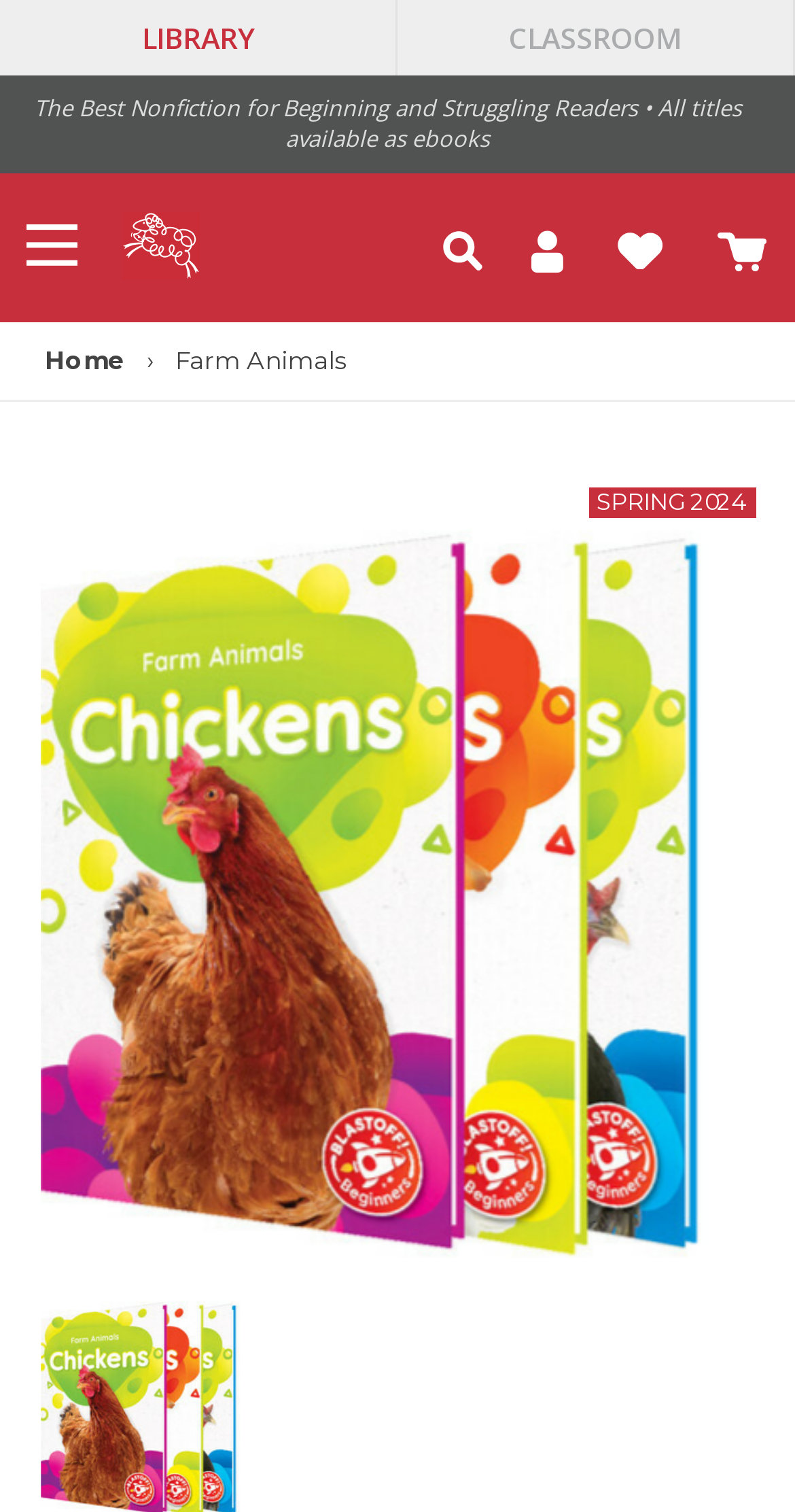Provide a one-word or short-phrase answer to the question:
How many navigation links are at the top?

5